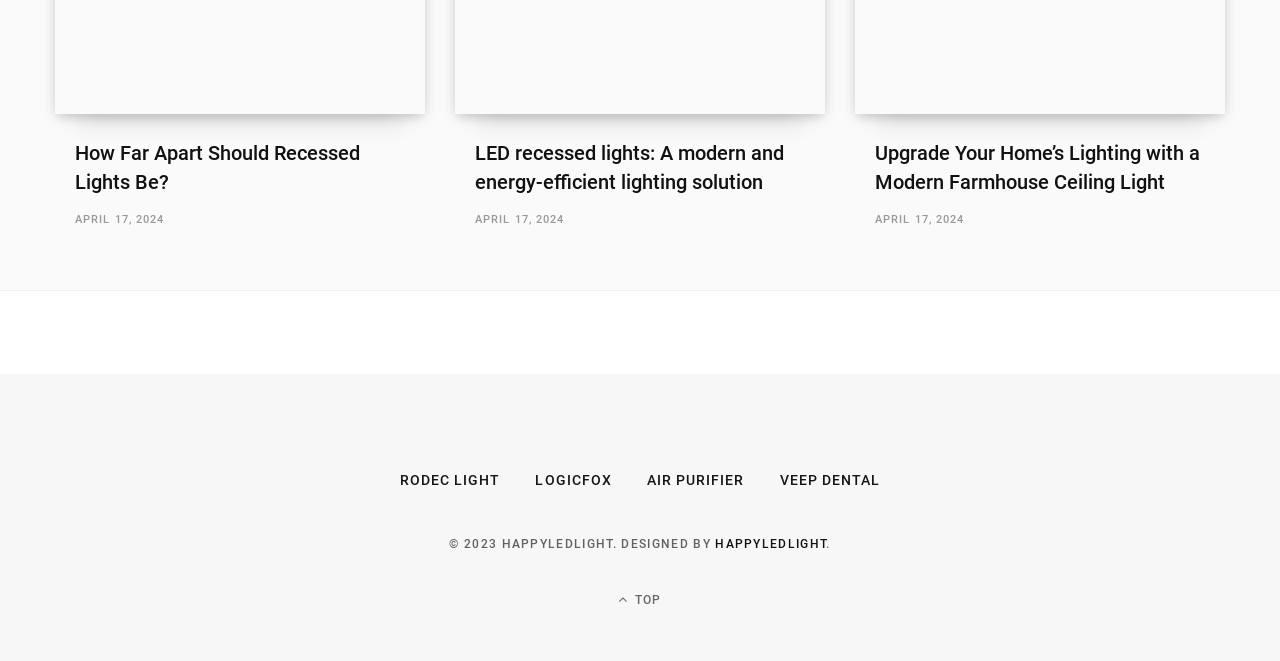Please locate the clickable area by providing the bounding box coordinates to follow this instruction: "Go to 'HAPPYLEDLIGHT' homepage".

[0.559, 0.812, 0.646, 0.833]